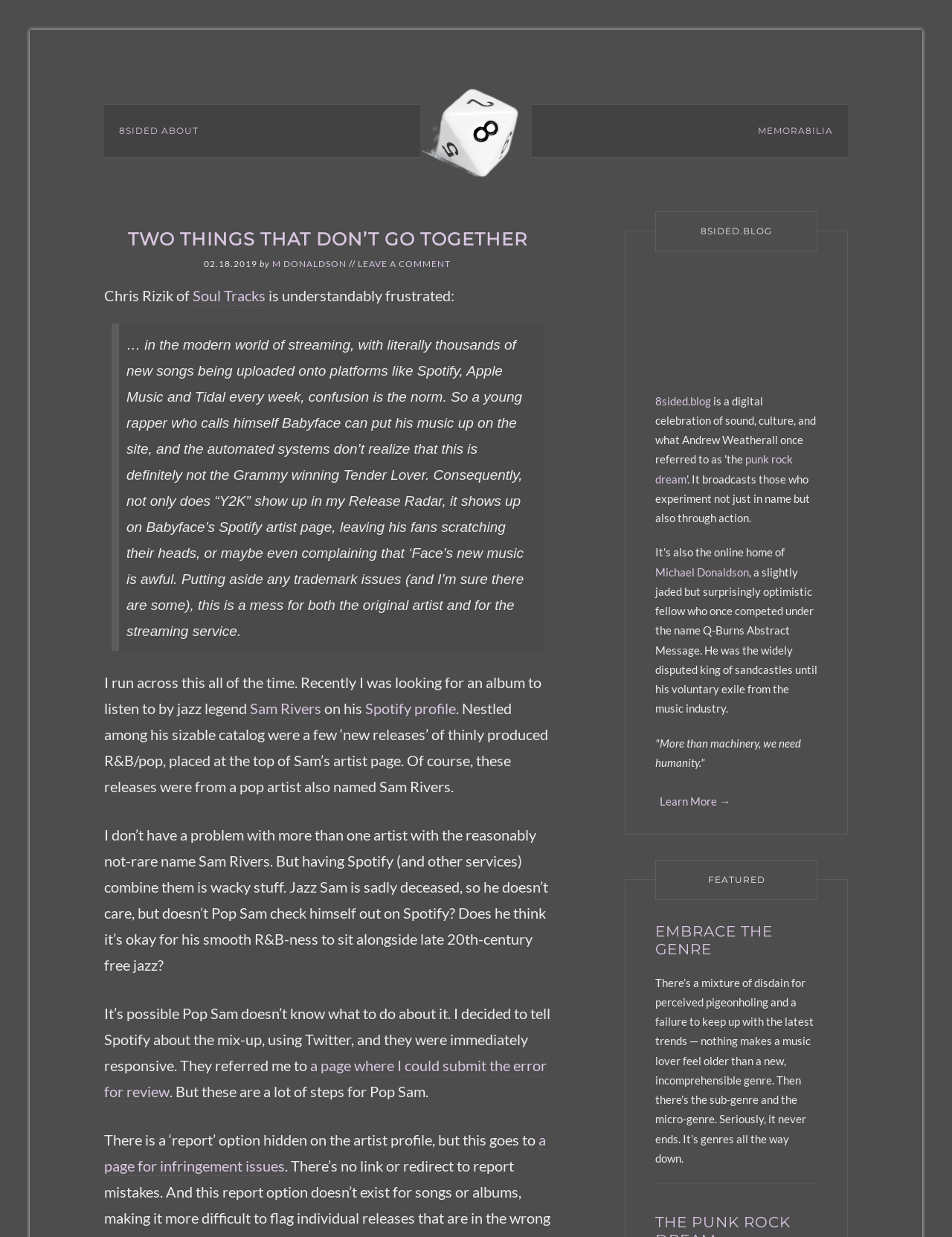What is the title of the featured article?
Based on the visual information, provide a detailed and comprehensive answer.

The featured article is titled 'Embrace the Genre', which can be found in the 'FEATURED' section of the webpage.